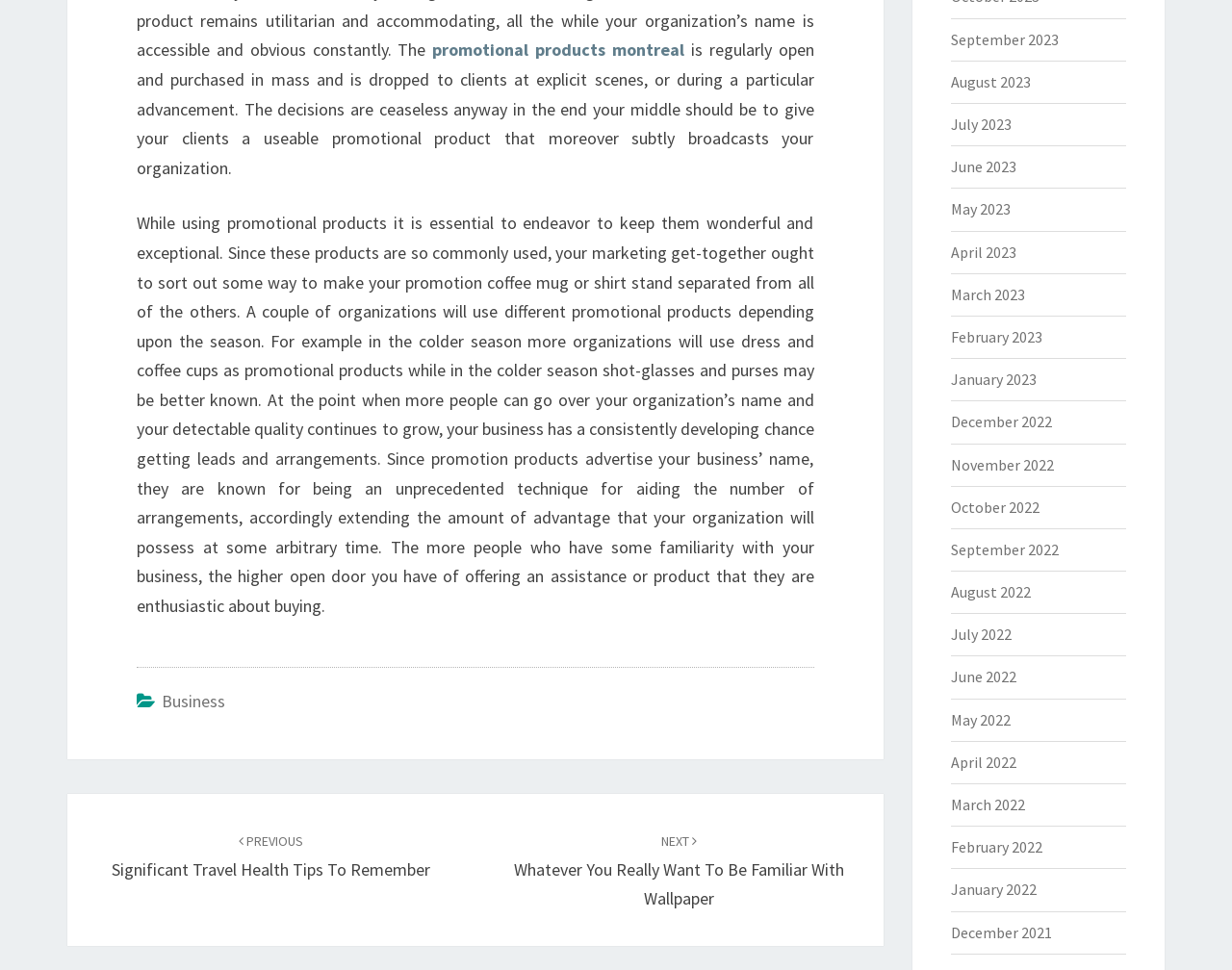Determine the bounding box coordinates for the area that needs to be clicked to fulfill this task: "view September 2023 archives". The coordinates must be given as four float numbers between 0 and 1, i.e., [left, top, right, bottom].

[0.771, 0.03, 0.859, 0.05]